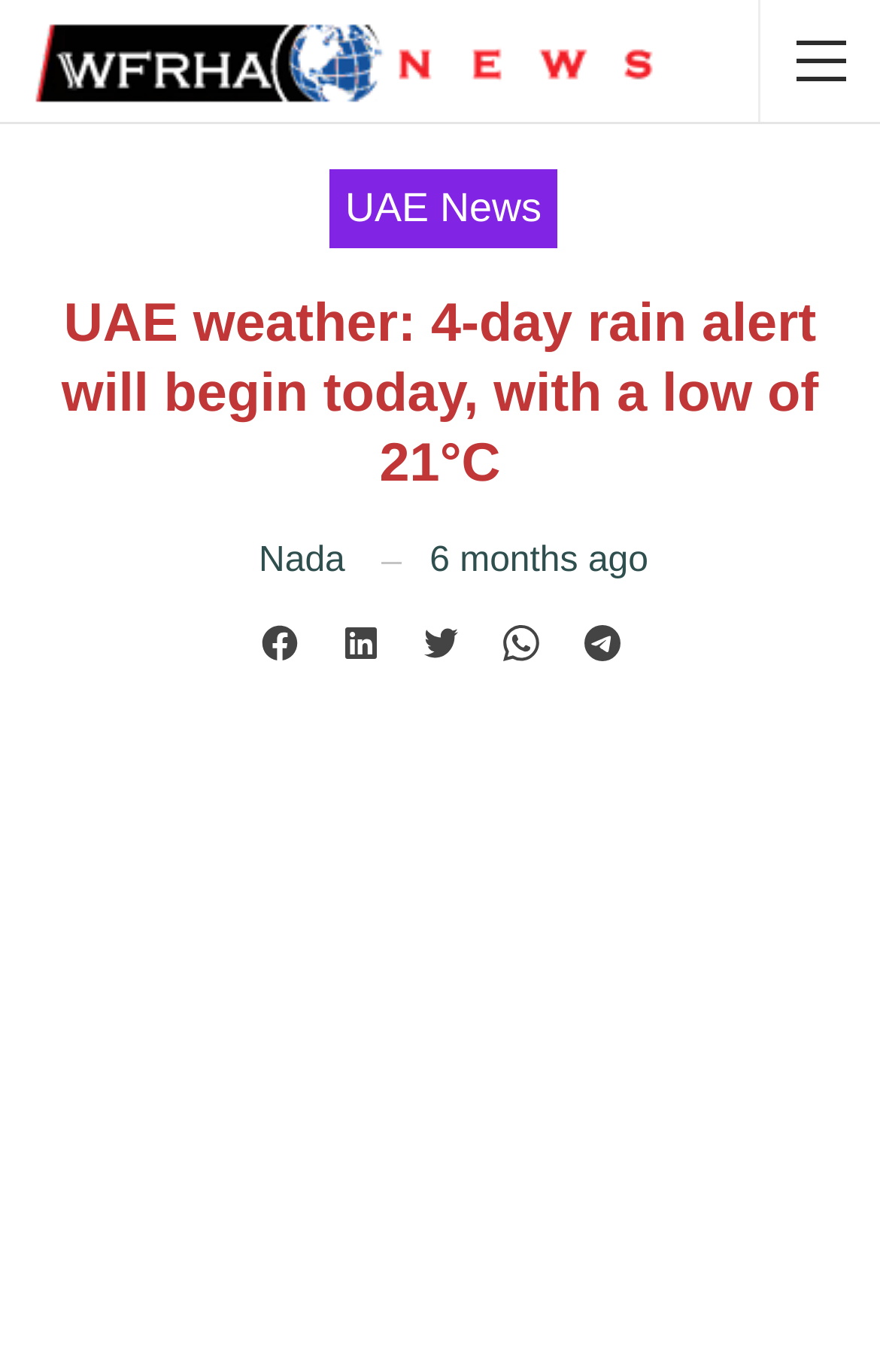Determine the bounding box coordinates of the UI element described by: "Return to Home Page".

None